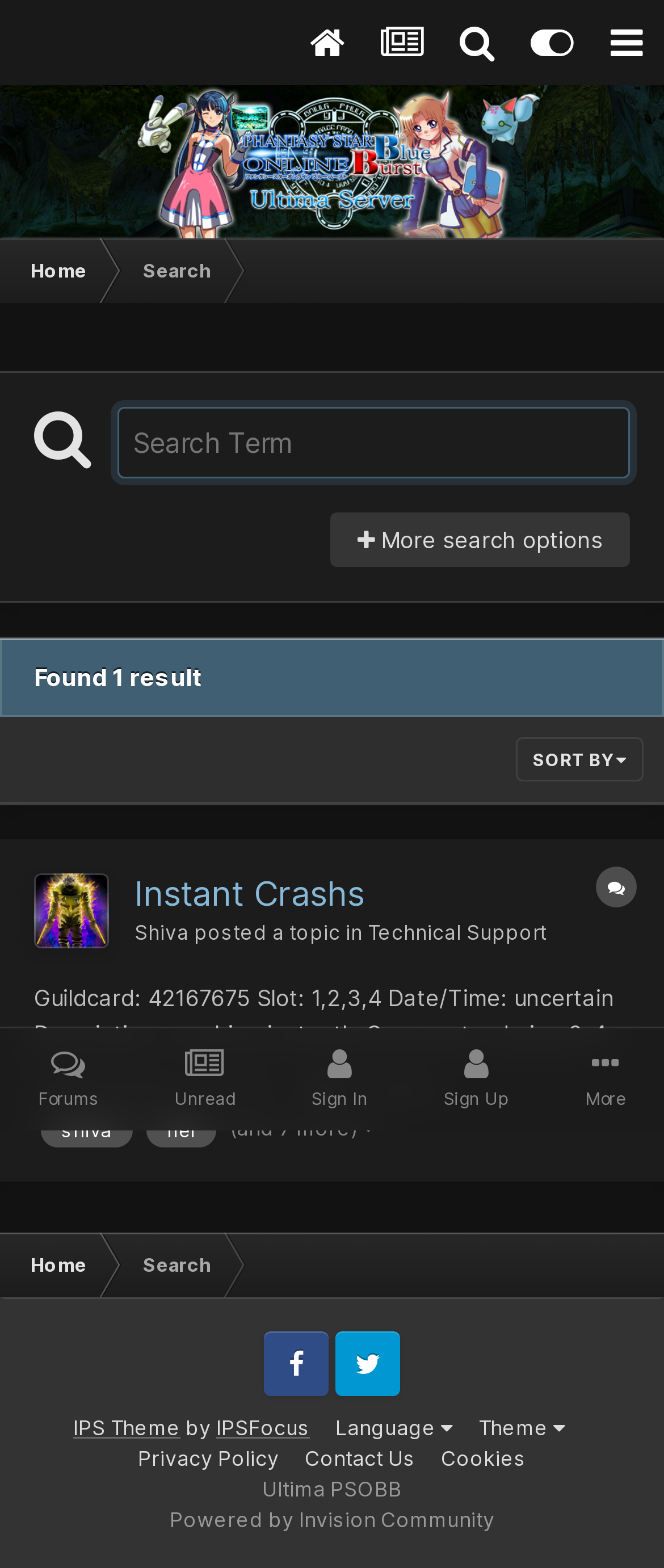Identify the bounding box coordinates for the UI element described as follows: name="q" placeholder="Search Term". Use the format (top-left x, top-left y, bottom-right x, bottom-right y) and ensure all values are floating point numbers between 0 and 1.

[0.177, 0.26, 0.949, 0.305]